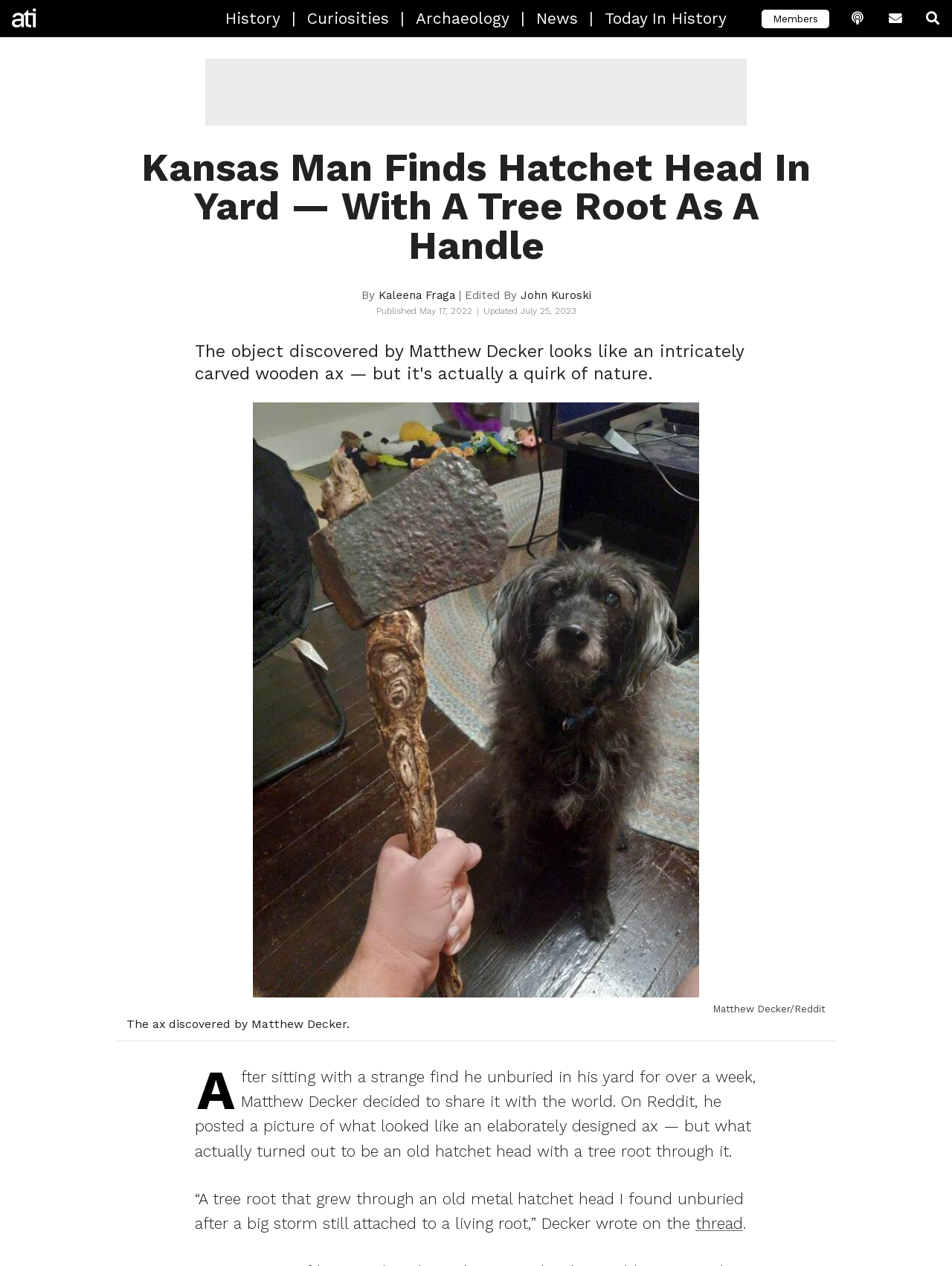What is the name of the man who found the hatchet?
Answer briefly with a single word or phrase based on the image.

Matthew Decker